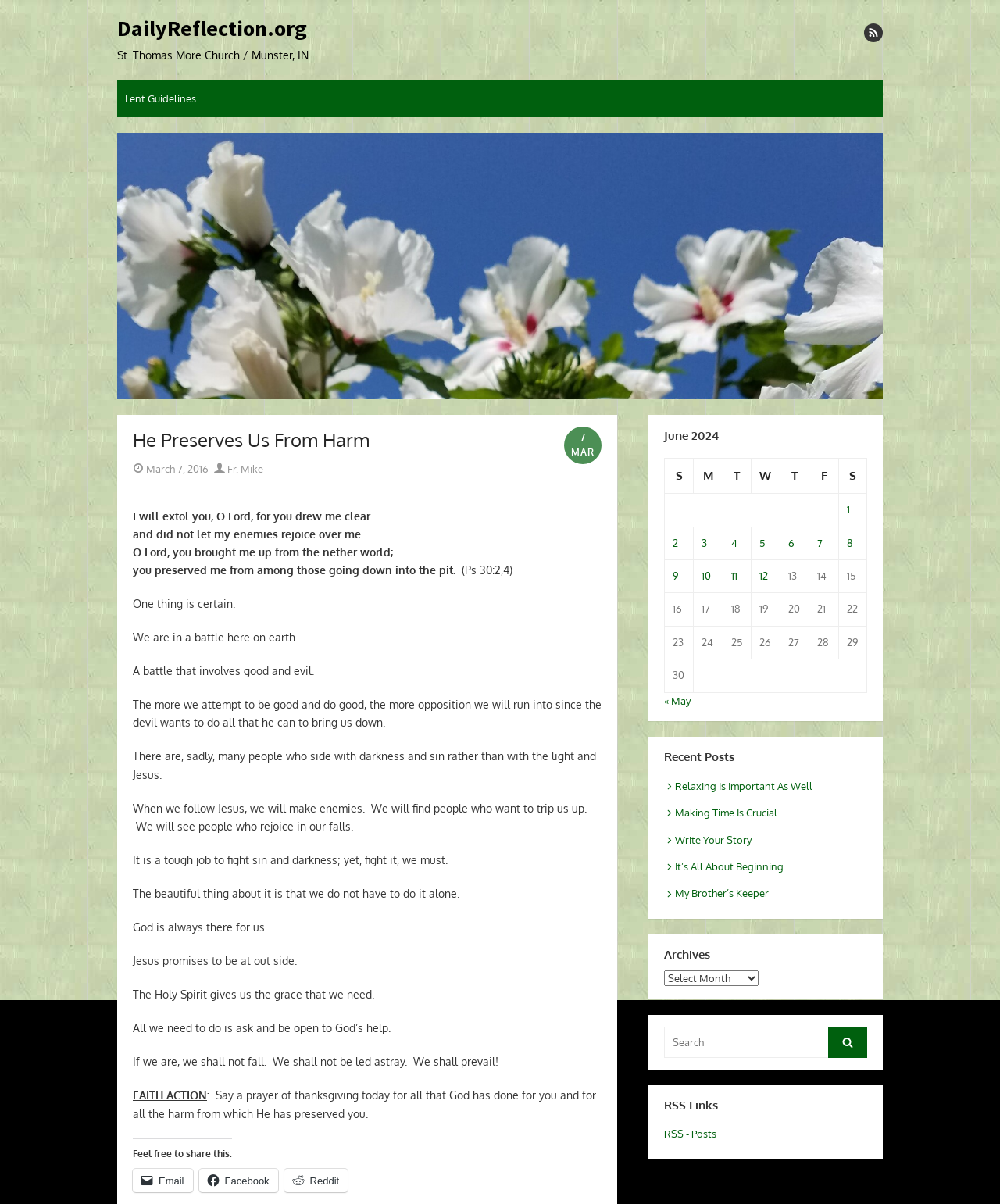Please determine the bounding box coordinates of the element's region to click in order to carry out the following instruction: "Read the 'He Preserves Us From Harm' heading". The coordinates should be four float numbers between 0 and 1, i.e., [left, top, right, bottom].

[0.133, 0.354, 0.602, 0.376]